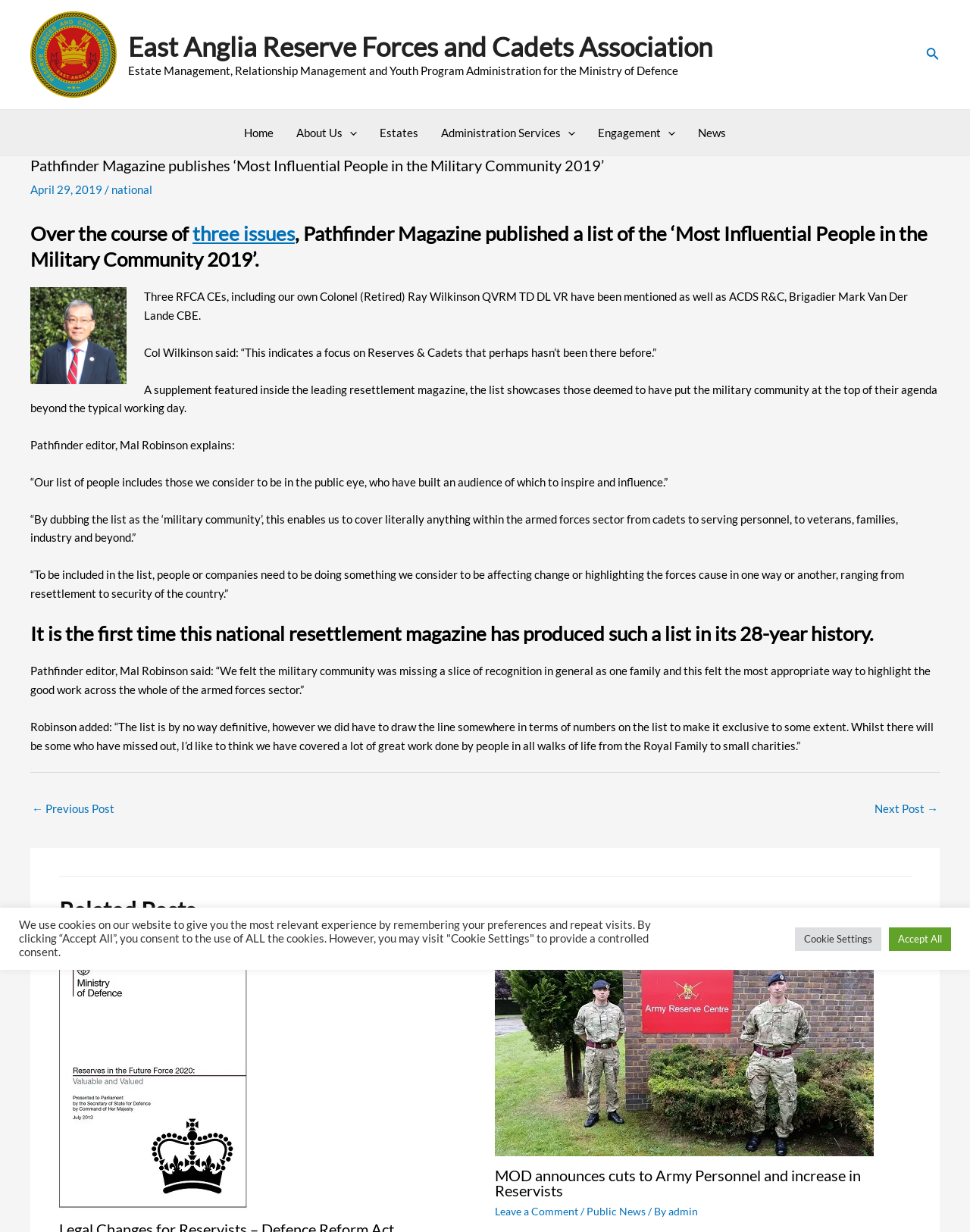What is the main topic of the article?
Please ensure your answer is as detailed and informative as possible.

I determined the main topic of the article by reading the headings and text in the article section of the webpage. The headings mention 'Most Influential People in the Military Community 2019' and the text discusses the list published by Pathfinder Magazine, indicating that this is the main topic of the article.